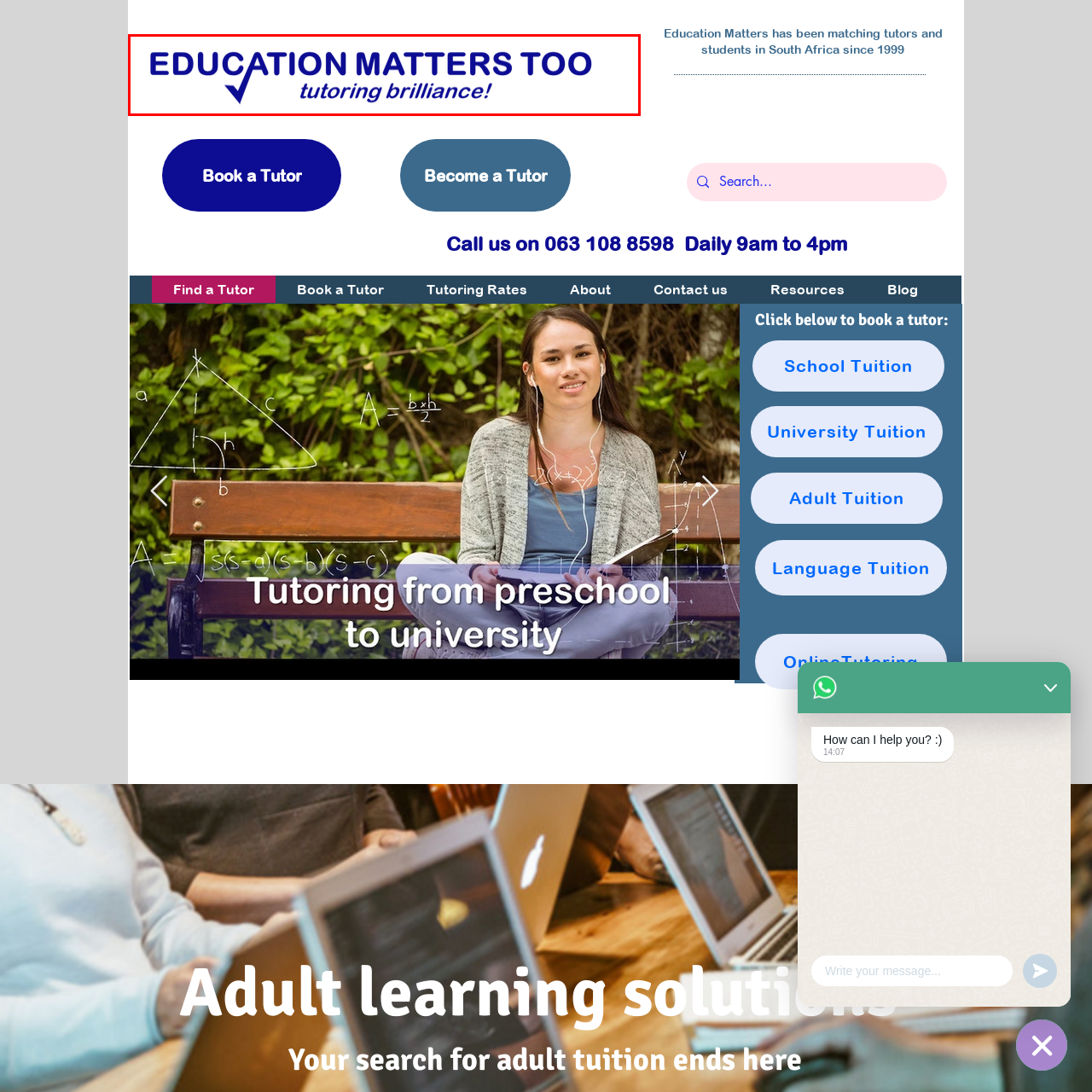Carefully describe the image located within the red boundary.

The image features the logo of "Education Matters Too," a tutoring service dedicated to enhancing educational success. The logo prominently displays the name "Education Matters Too" in bold blue lettering, alongside a graphic symbol of a checkmark, signifying approval and excellence. Beneath the main title, the slogan "tutoring brilliance!" is also rendered in blue, highlighting the organization's commitment to quality tutoring services. This logo is indicative of an education-focused initiative, reflecting a professional and reassuring brand identity for prospective students and tutors alike.